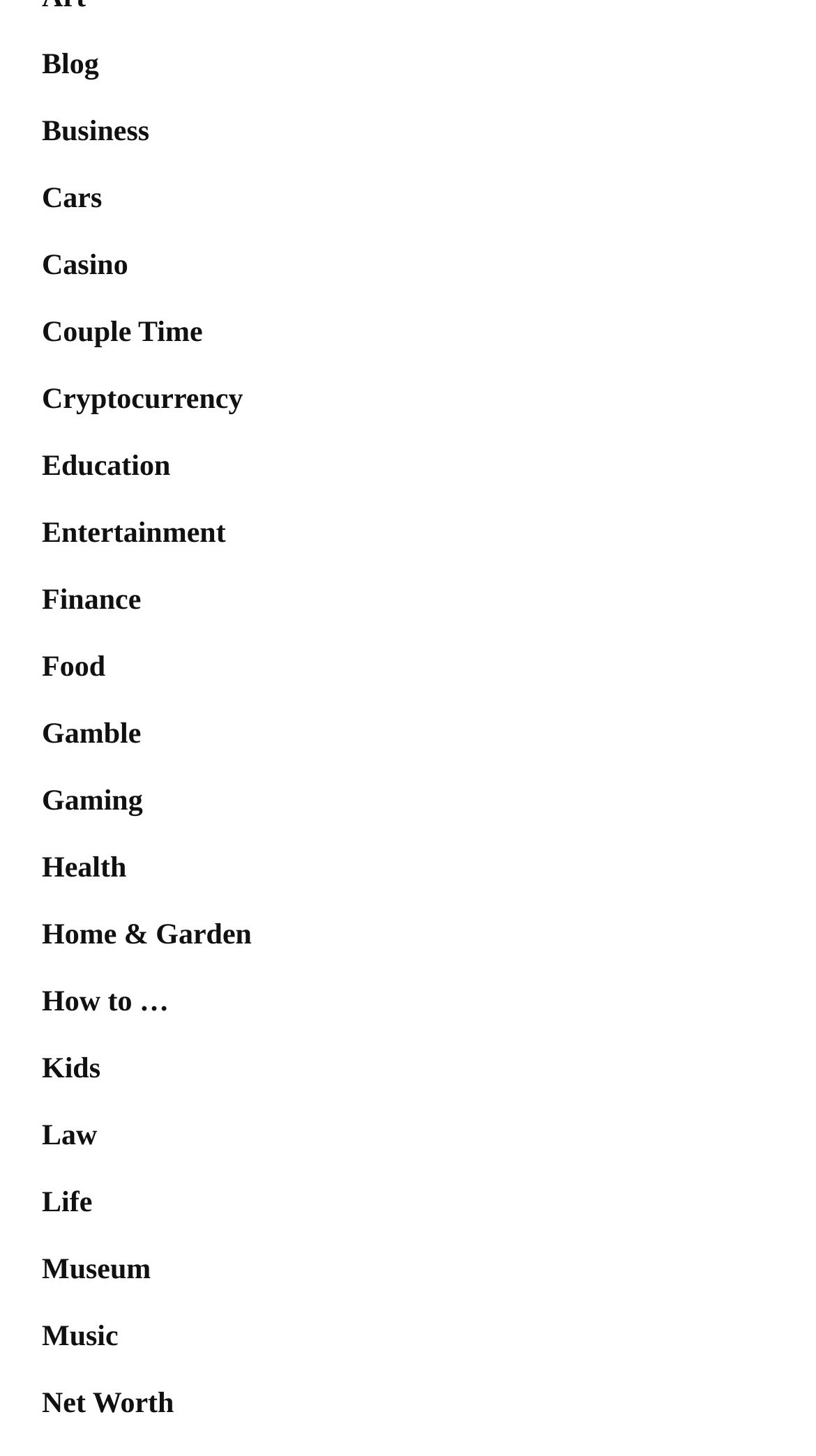How many categories are there on the webpage?
Respond to the question with a single word or phrase according to the image.

22